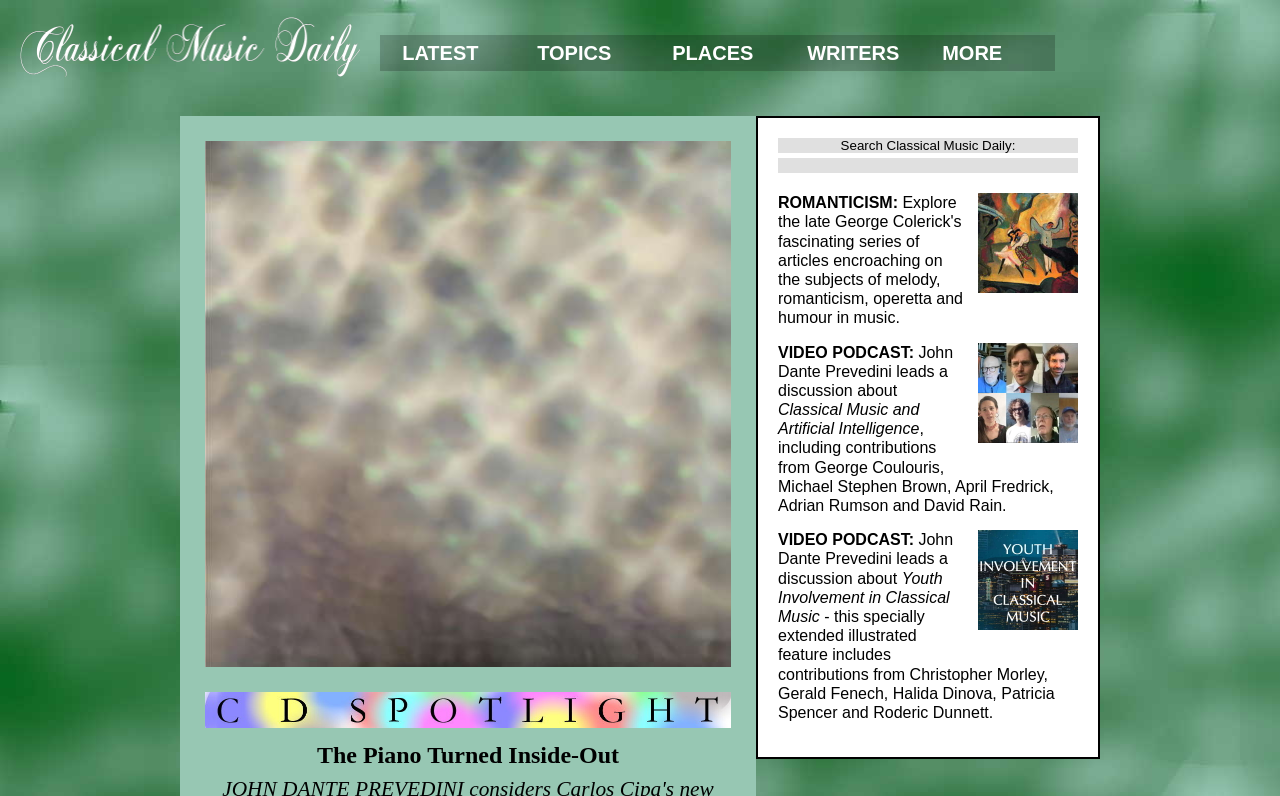What is the name of the album reviewed in the CD Spotlight section?
Analyze the image and provide a thorough answer to the question.

I found an image with the caption 'Carlos Cipa: Ourselves, as we are. © 2023 Parlophone Records Ltd', which indicates that the album reviewed in the CD Spotlight section is 'Ourselves, as we are' by Carlos Cipa.